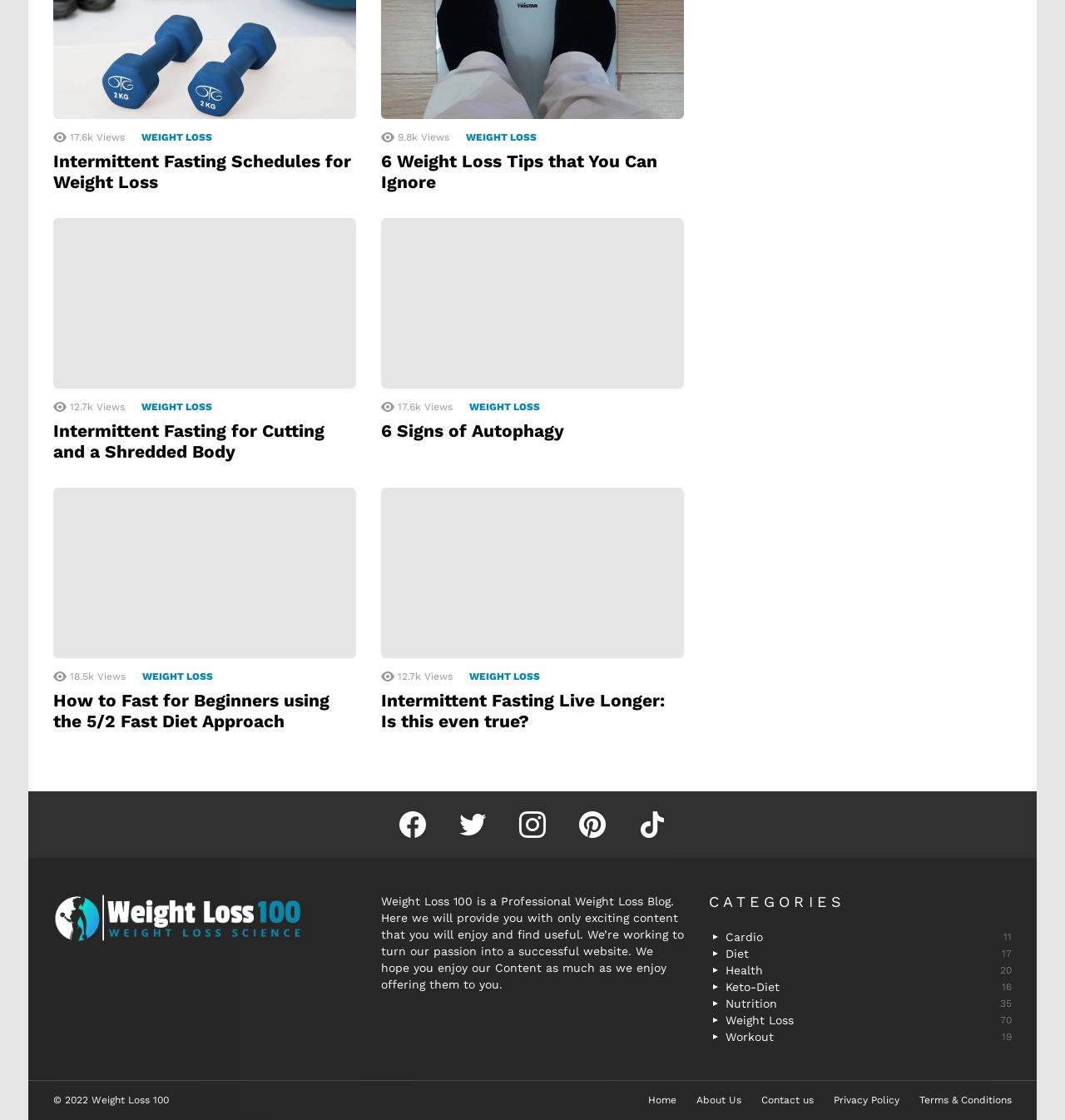How many social media platforms are linked on this website?
Please use the image to provide a one-word or short phrase answer.

5